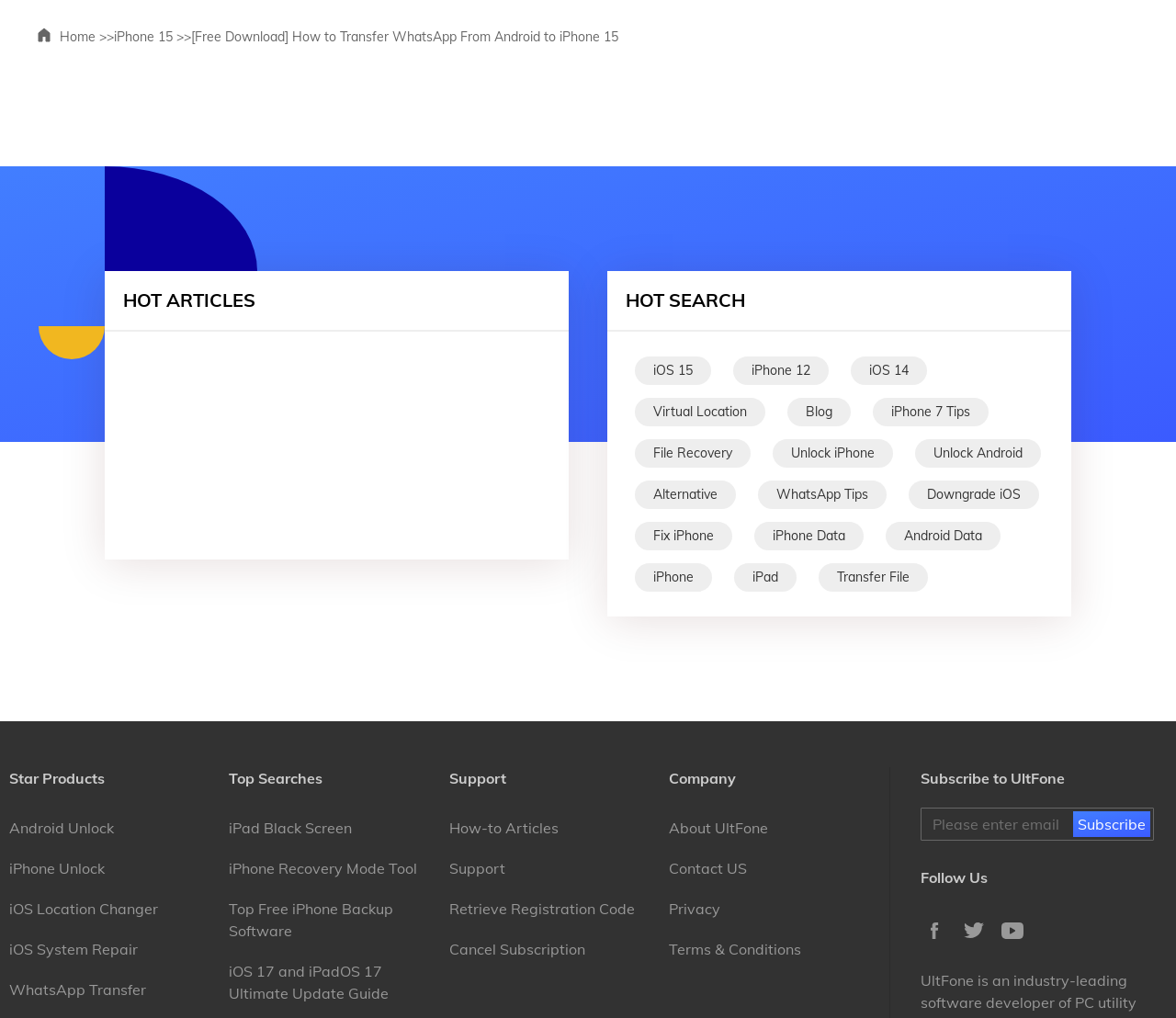Could you locate the bounding box coordinates for the section that should be clicked to accomplish this task: "Follow UltFone on Facebook".

[0.782, 0.903, 0.807, 0.921]